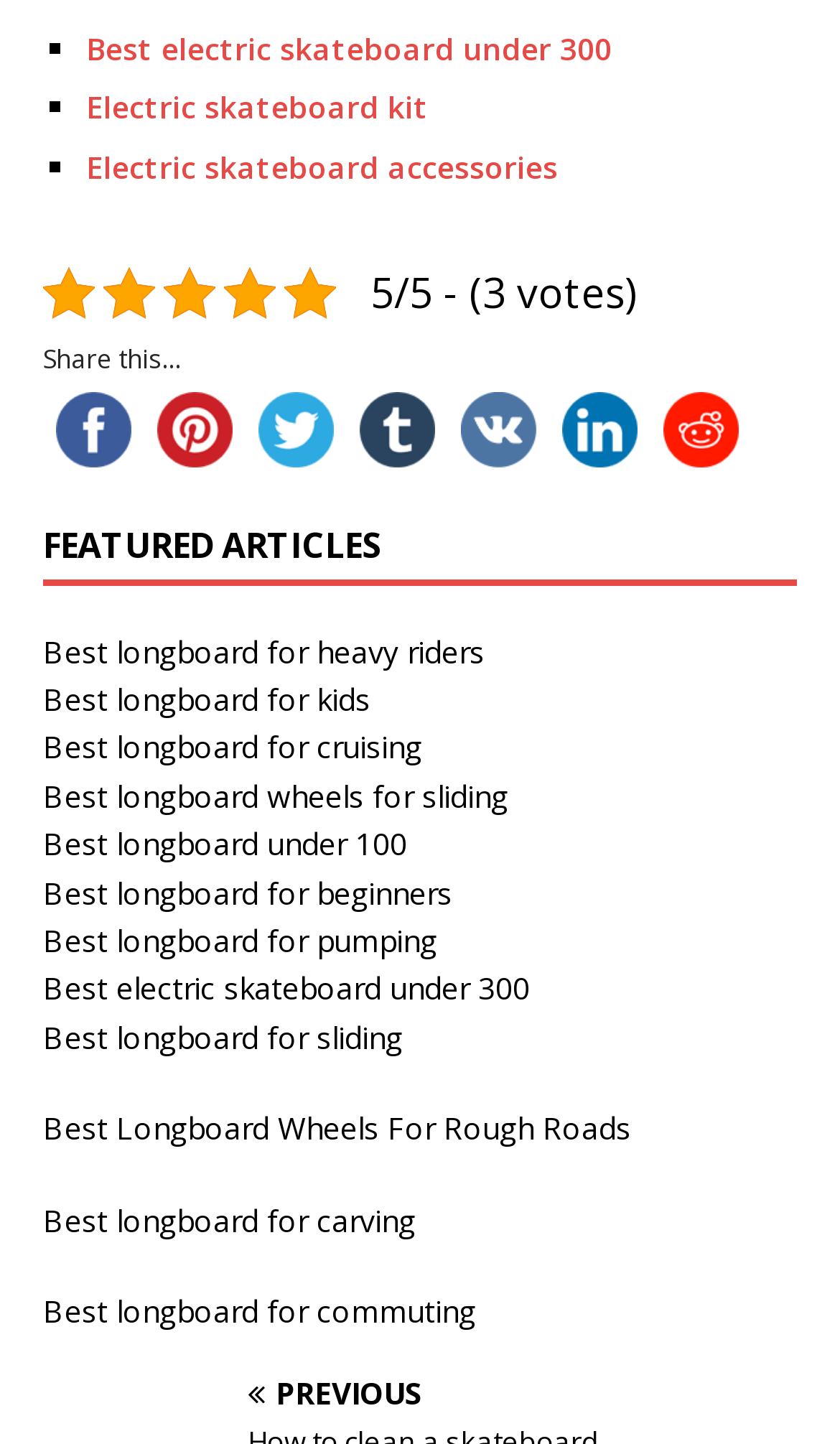What is the topic of the first link?
Using the visual information, answer the question in a single word or phrase.

Best electric skateboard under 300